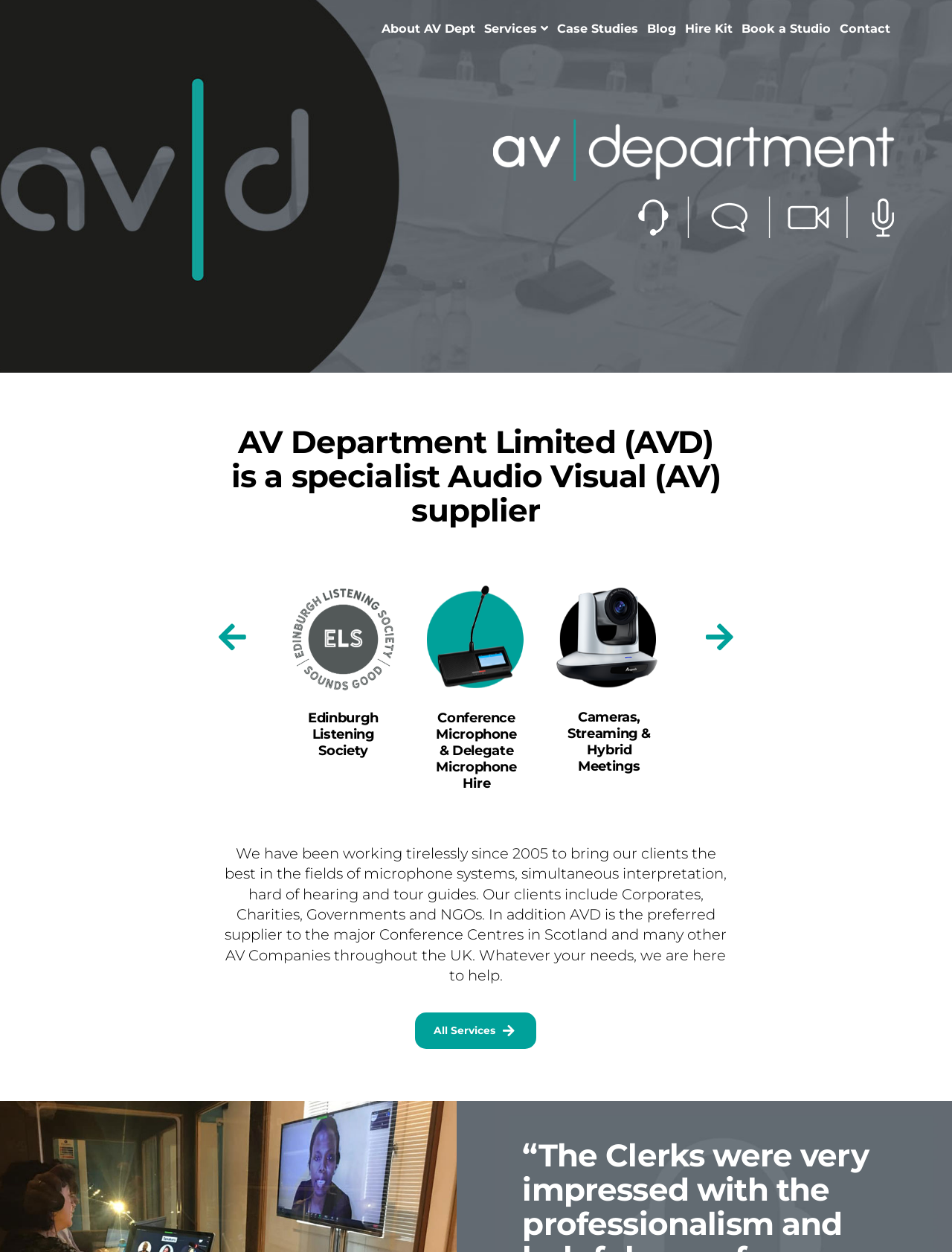Respond to the following question using a concise word or phrase: 
What is the purpose of the 'Hire Kit' link?

To hire Audio Visual equipment